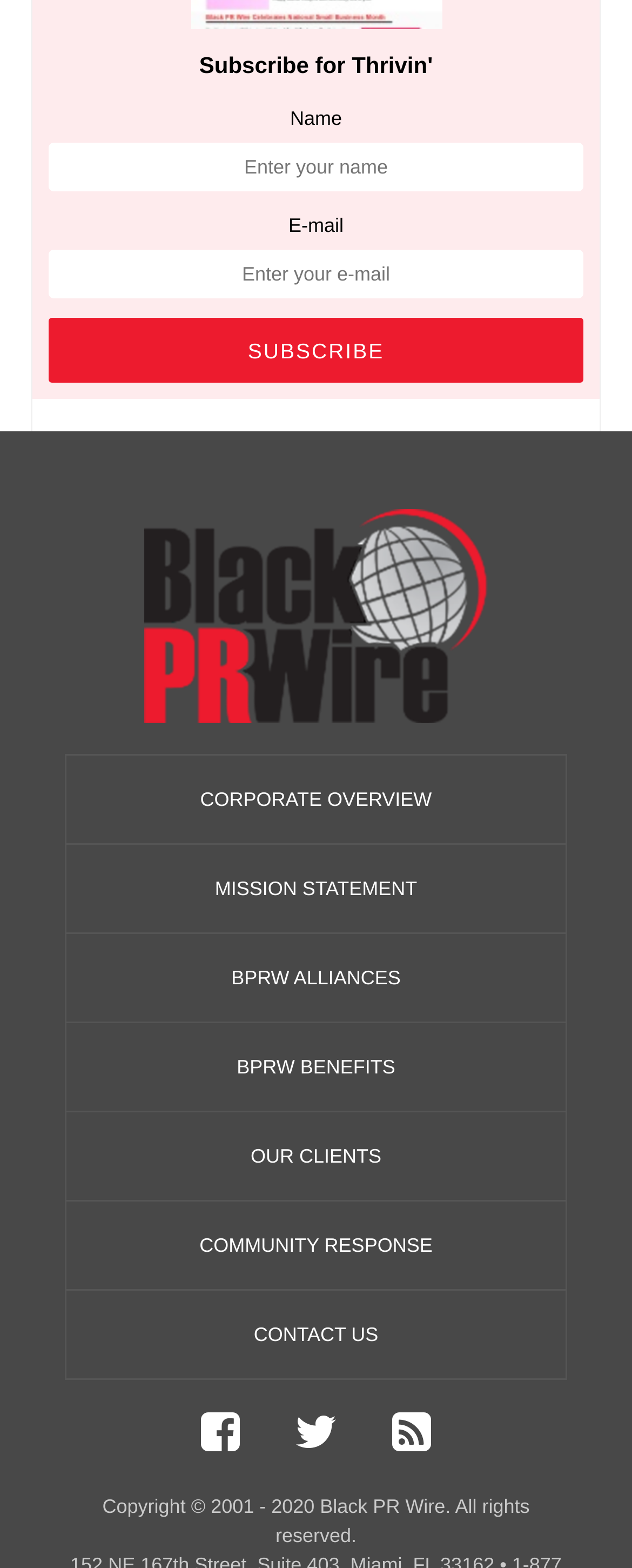What is the purpose of the 'SUBSCRIBE' button?
Please use the image to deliver a detailed and complete answer.

The 'SUBSCRIBE' button is located below the 'Name' and 'E-mail' text boxes, suggesting that it is used to subscribe to a service or newsletter after entering the required information.